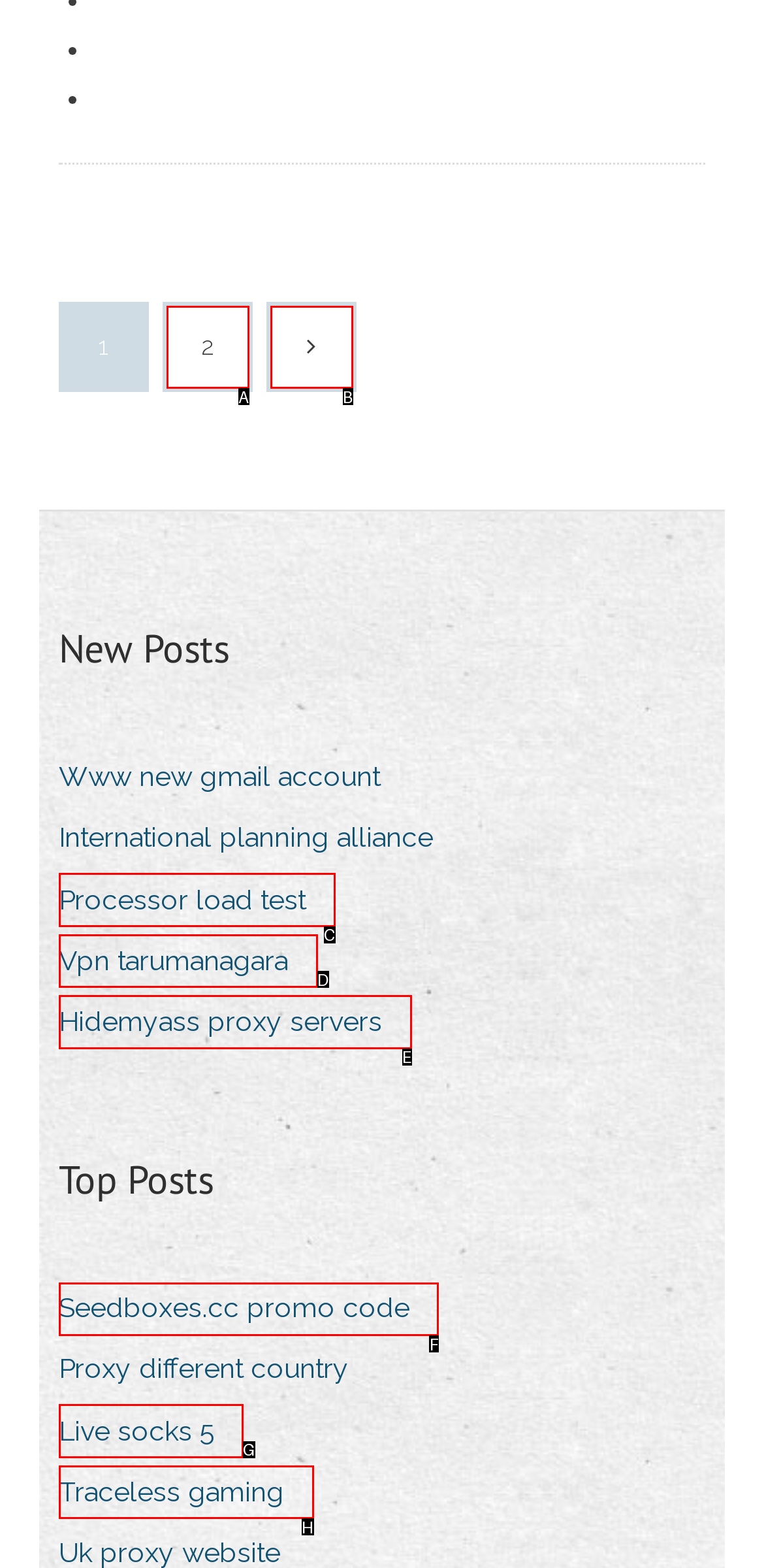Tell me which one HTML element I should click to complete the following instruction: Explore the topic of Bankruptcy
Answer with the option's letter from the given choices directly.

None